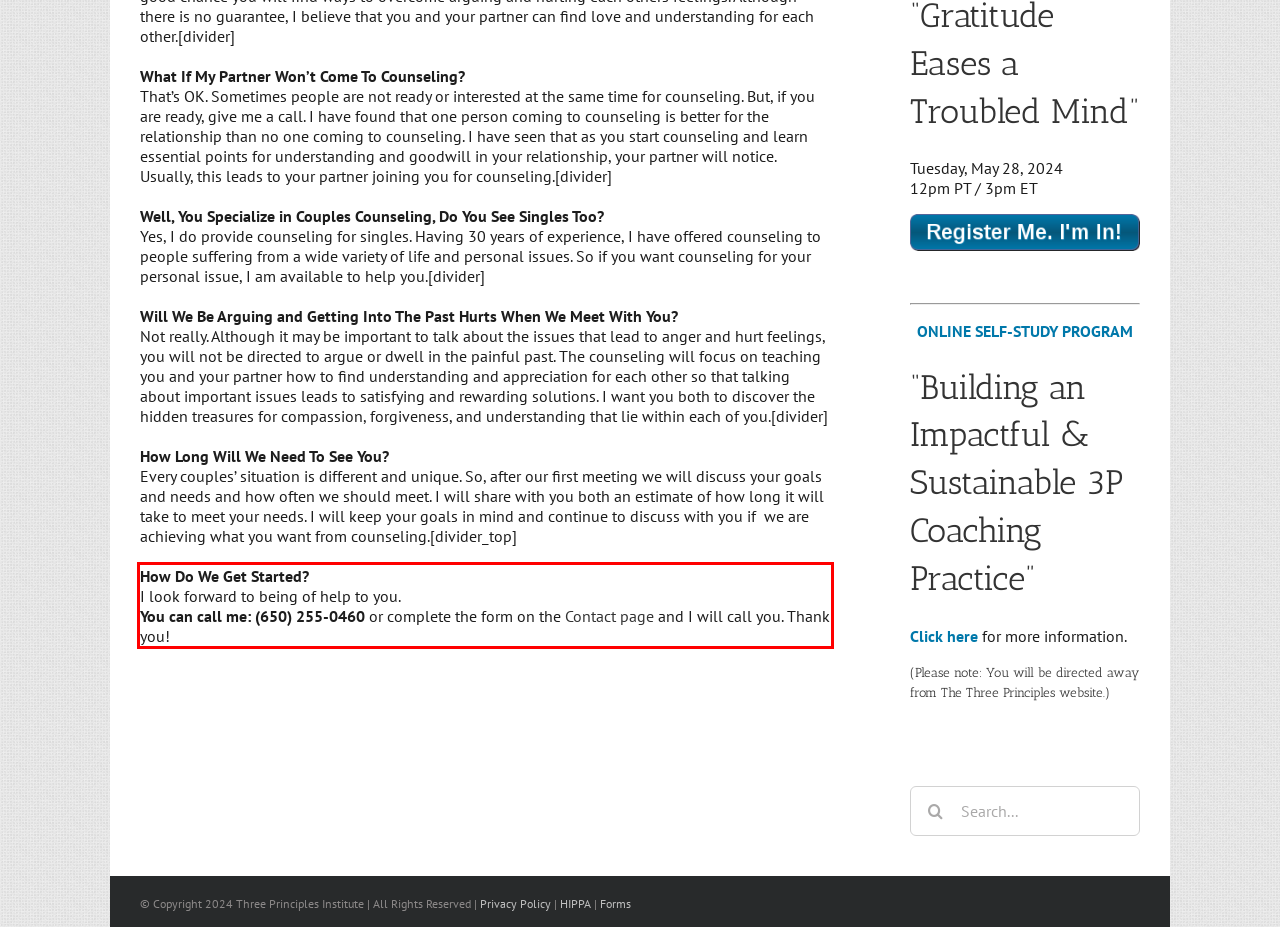Given the screenshot of the webpage, identify the red bounding box, and recognize the text content inside that red bounding box.

How Do We Get Started? I look forward to being of help to you. You can call me: (650) 255-0460 or complete the form on the Contact page and I will call you. Thank you!